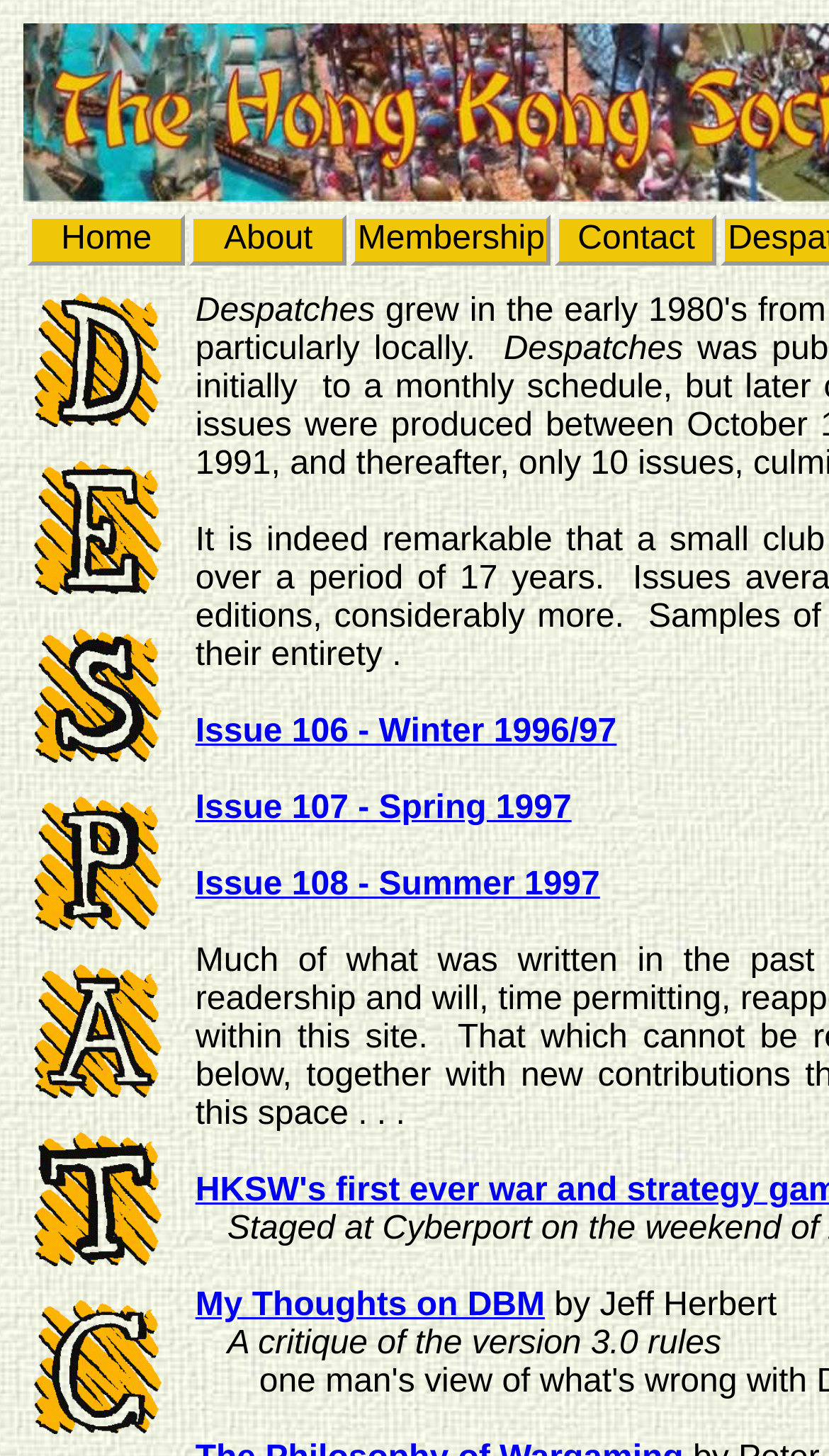Use a single word or phrase to answer this question: 
What is the topic of 'My Thoughts on DBM'?

A critique of the version 3.0 rules